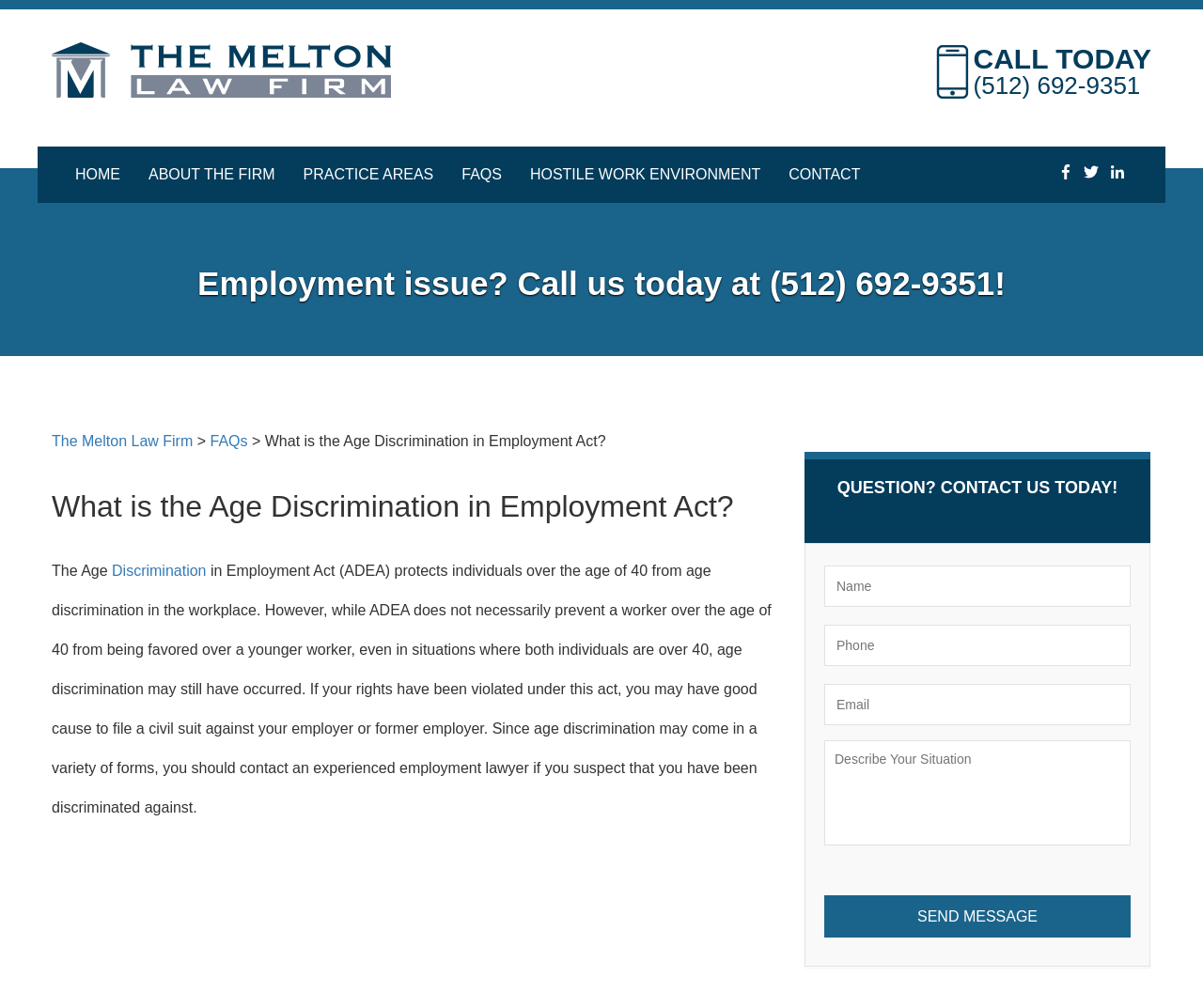Show the bounding box coordinates of the element that should be clicked to complete the task: "Fill in the 'Name' field".

[0.685, 0.561, 0.94, 0.602]